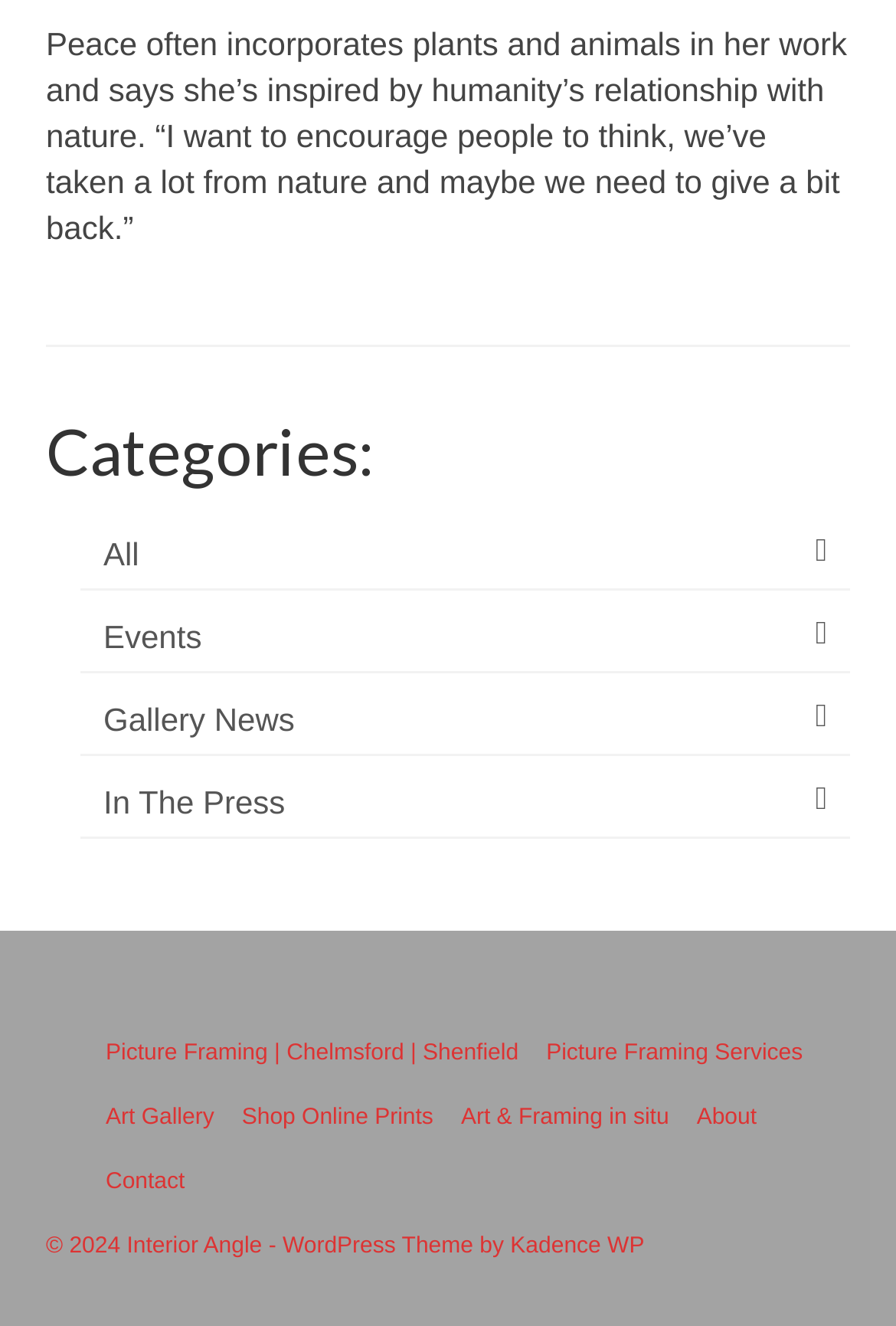Reply to the question with a single word or phrase:
What is the name of the art gallery?

Interior Angle